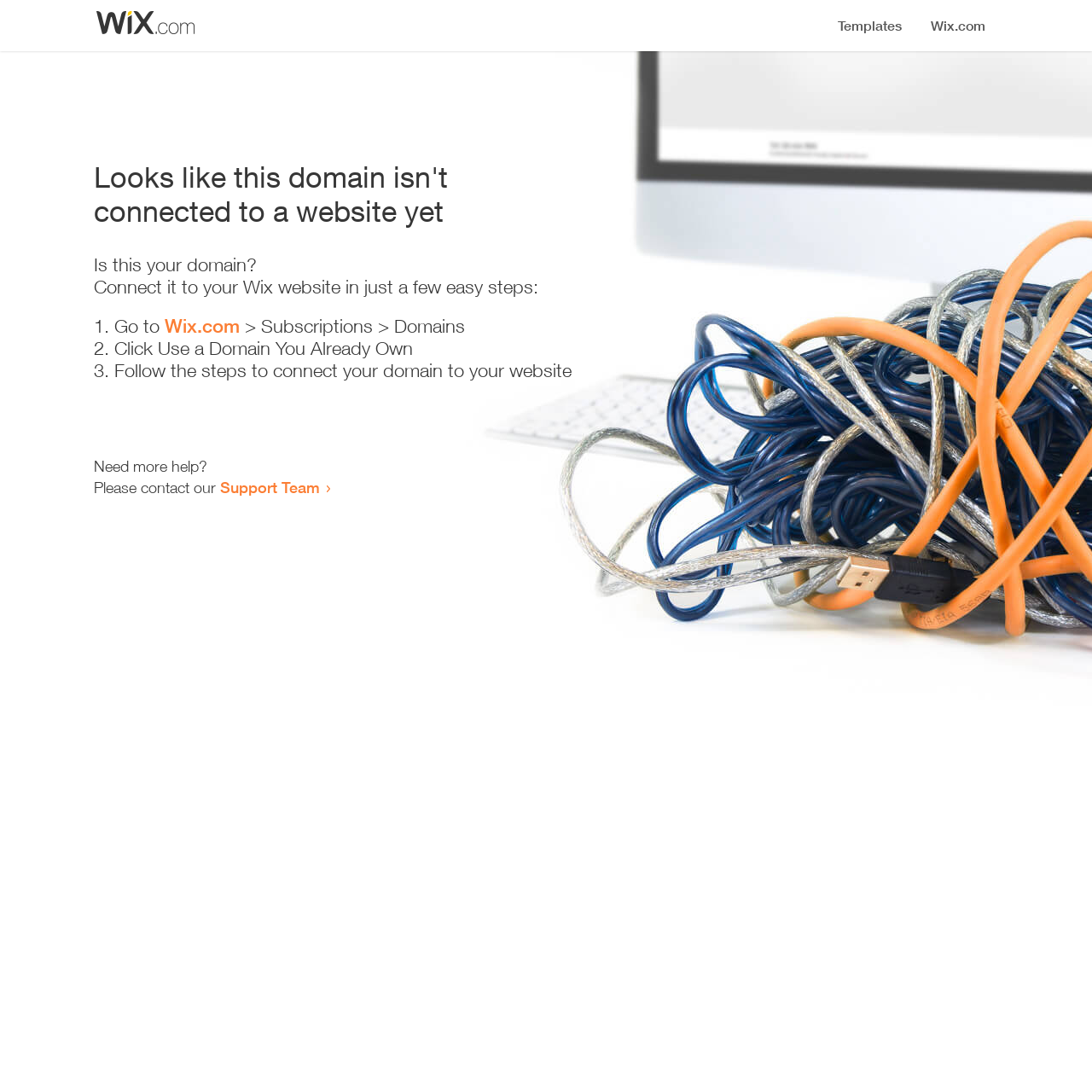How many steps are required to connect the domain to a website?
Using the image, provide a concise answer in one word or a short phrase.

3